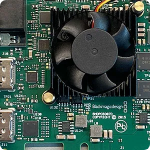What is the purpose of the heatsink modification?
Please provide a detailed and comprehensive answer to the question.

The heatsink modification is designed to enhance cooling efficiency, making the device quieter during operation, which is essential for video editing or streaming applications where noise can be a disturbance.